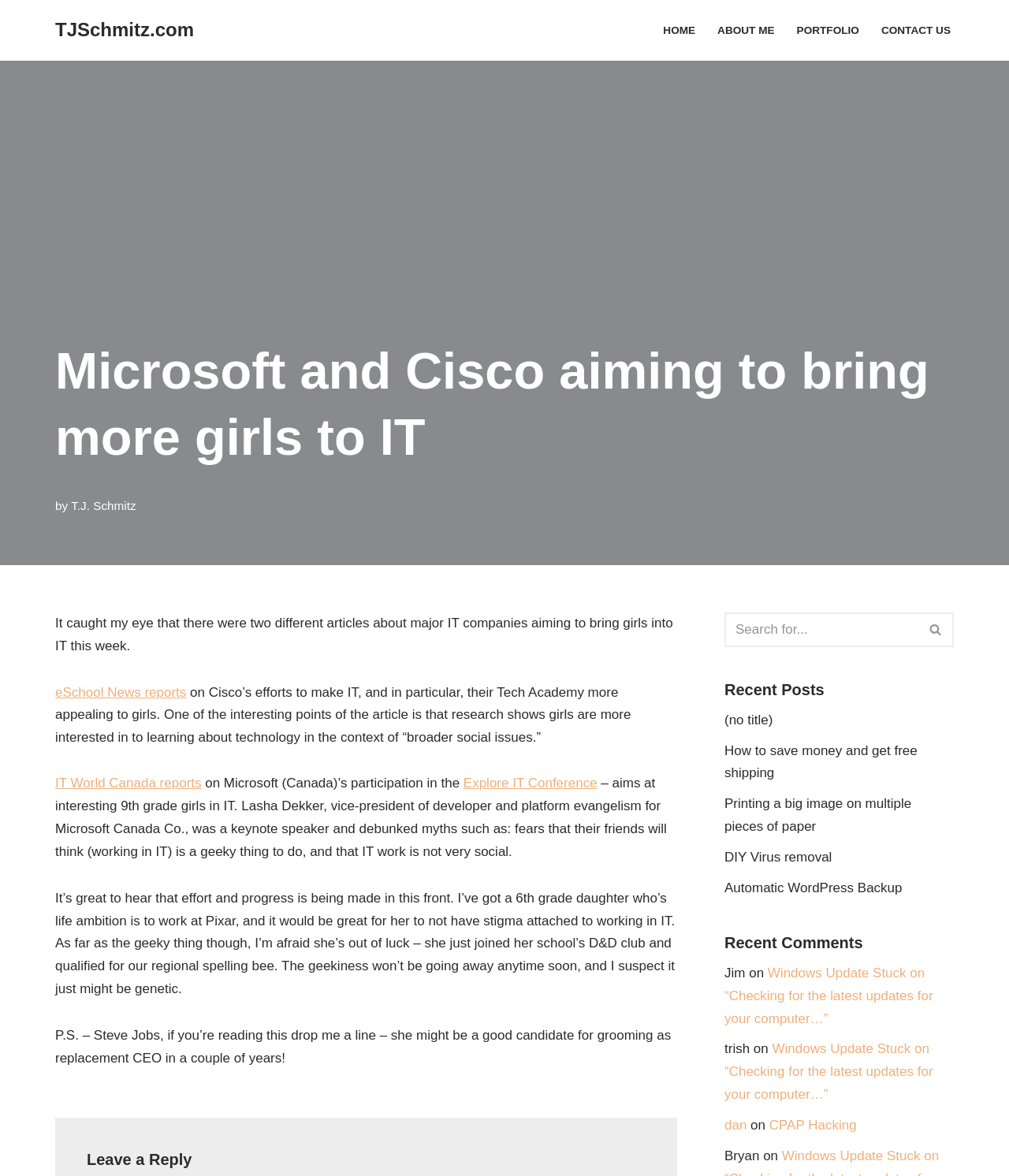Specify the bounding box coordinates of the area that needs to be clicked to achieve the following instruction: "Click on the 'HOME' link".

[0.657, 0.017, 0.689, 0.034]